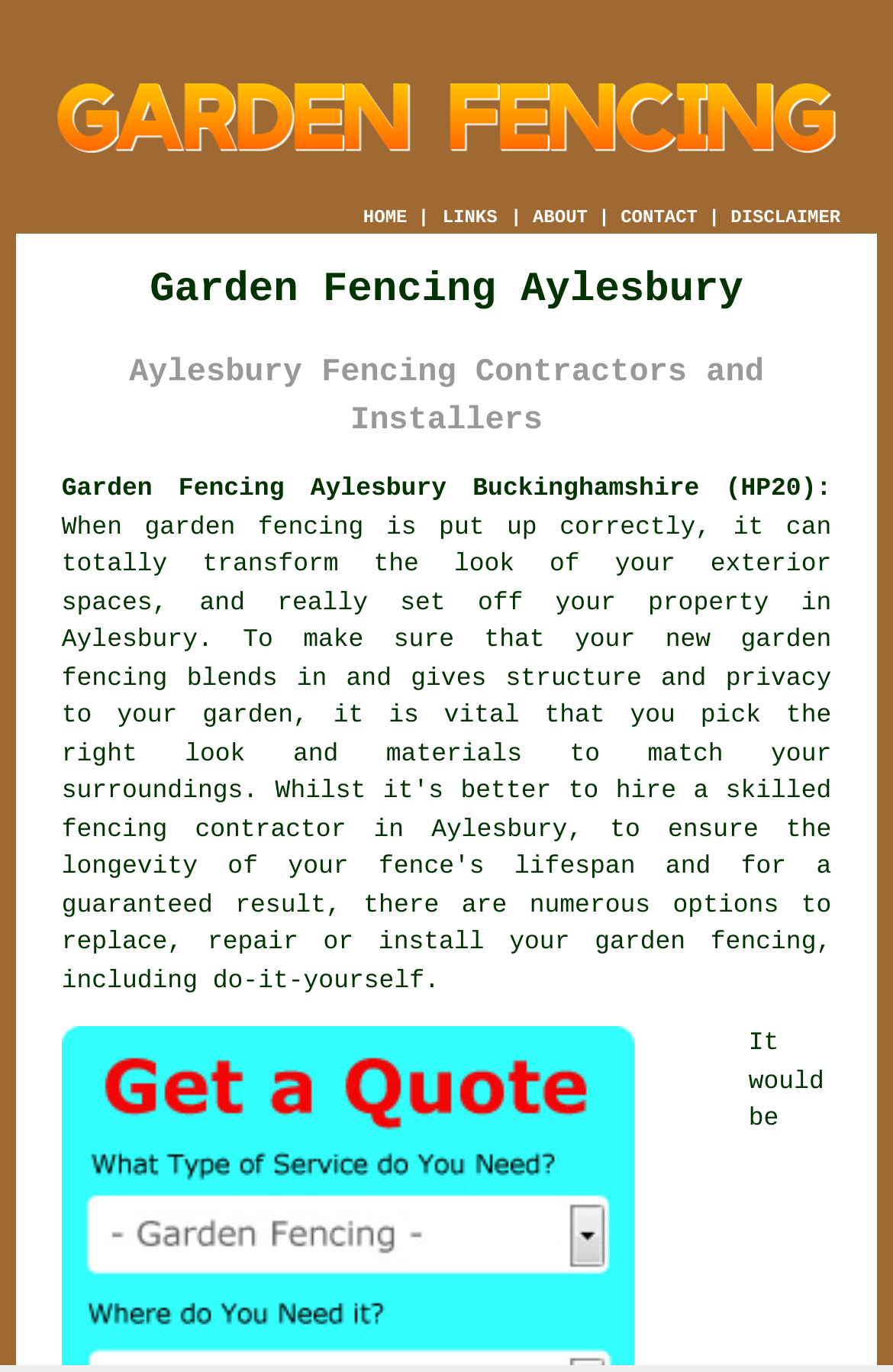What is the location of the service?
Analyze the image and deliver a detailed answer to the question.

The location of the service is Aylesbury, as indicated by the heading 'Garden Fencing Aylesbury' and the mention of 'Aylesbury' in the text, which suggests that the service is specific to this location.